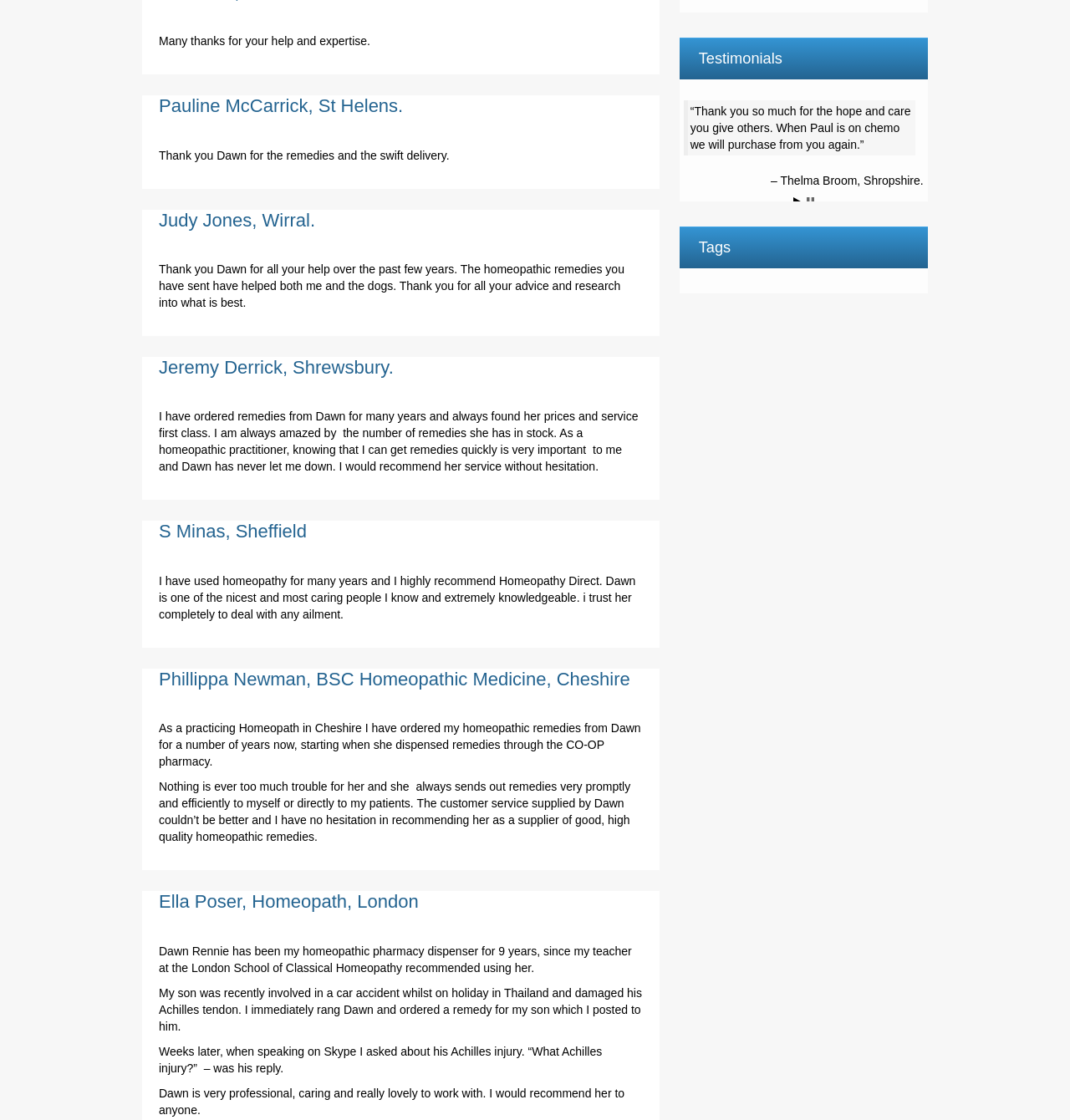Find the bounding box coordinates for the HTML element described as: "Ella Poser, Homeopath, London". The coordinates should consist of four float values between 0 and 1, i.e., [left, top, right, bottom].

[0.148, 0.796, 0.391, 0.814]